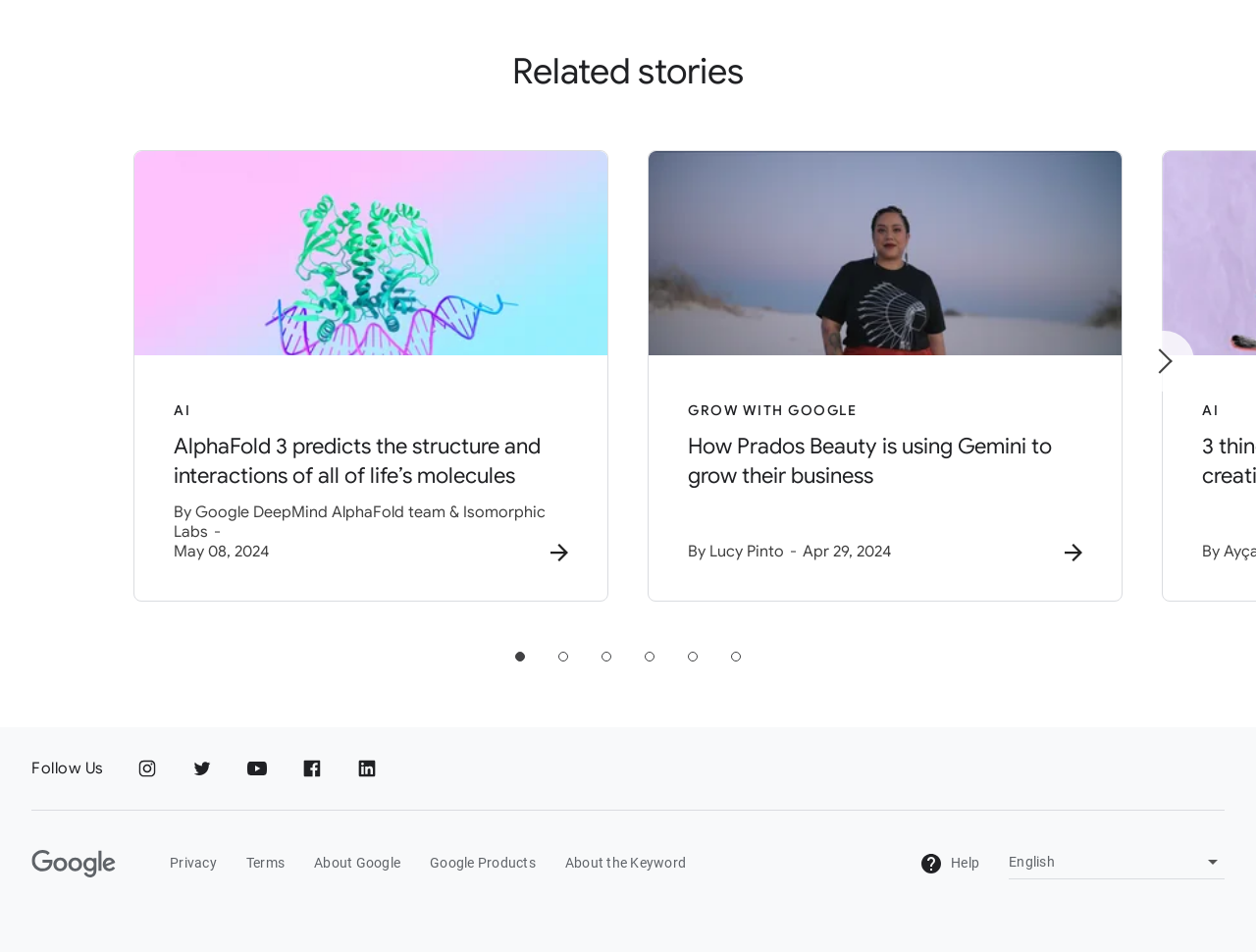Please specify the bounding box coordinates for the clickable region that will help you carry out the instruction: "Read about Google".

[0.025, 0.893, 0.092, 0.922]